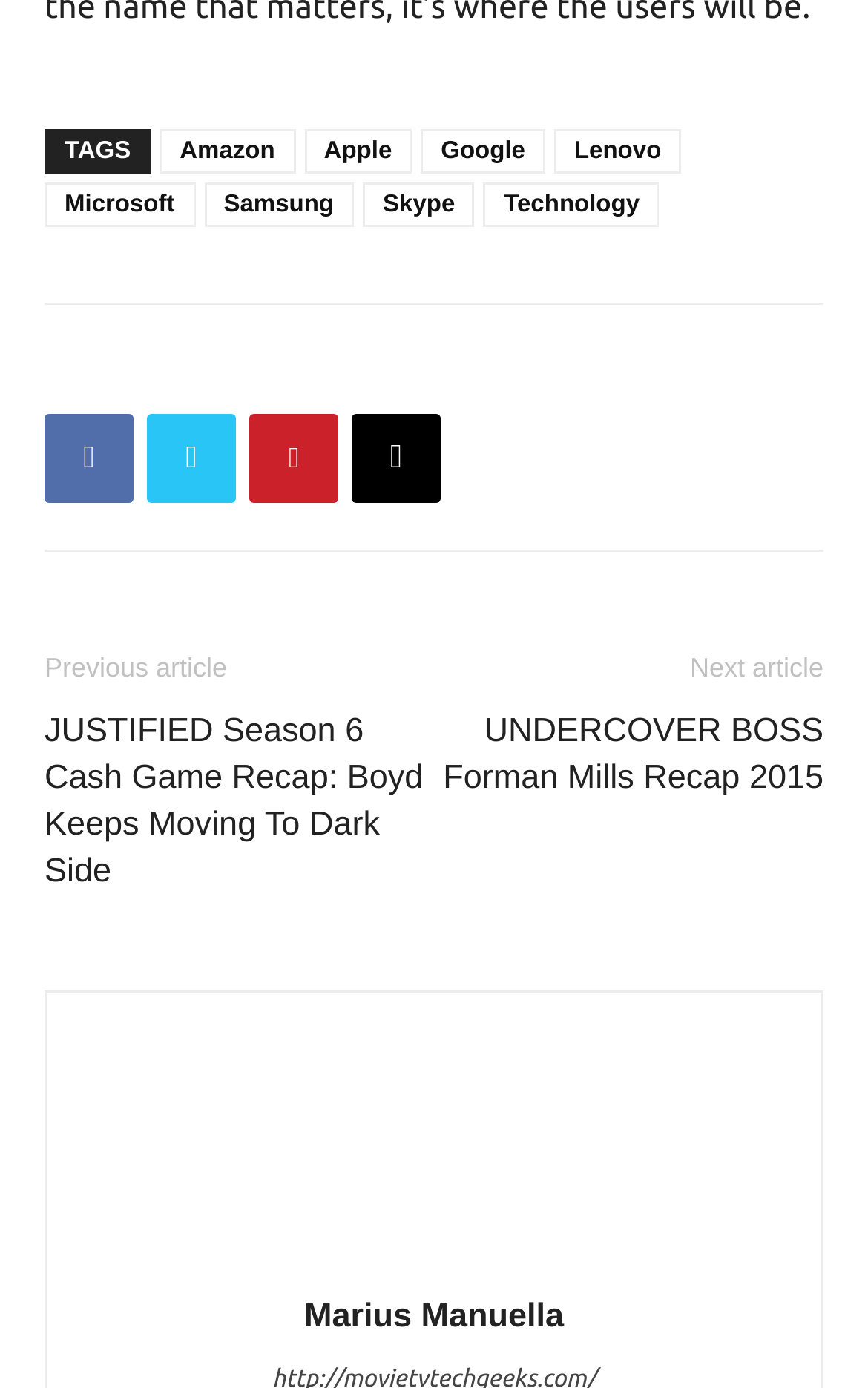Provide a single word or phrase to answer the given question: 
How many articles are listed on the page?

2